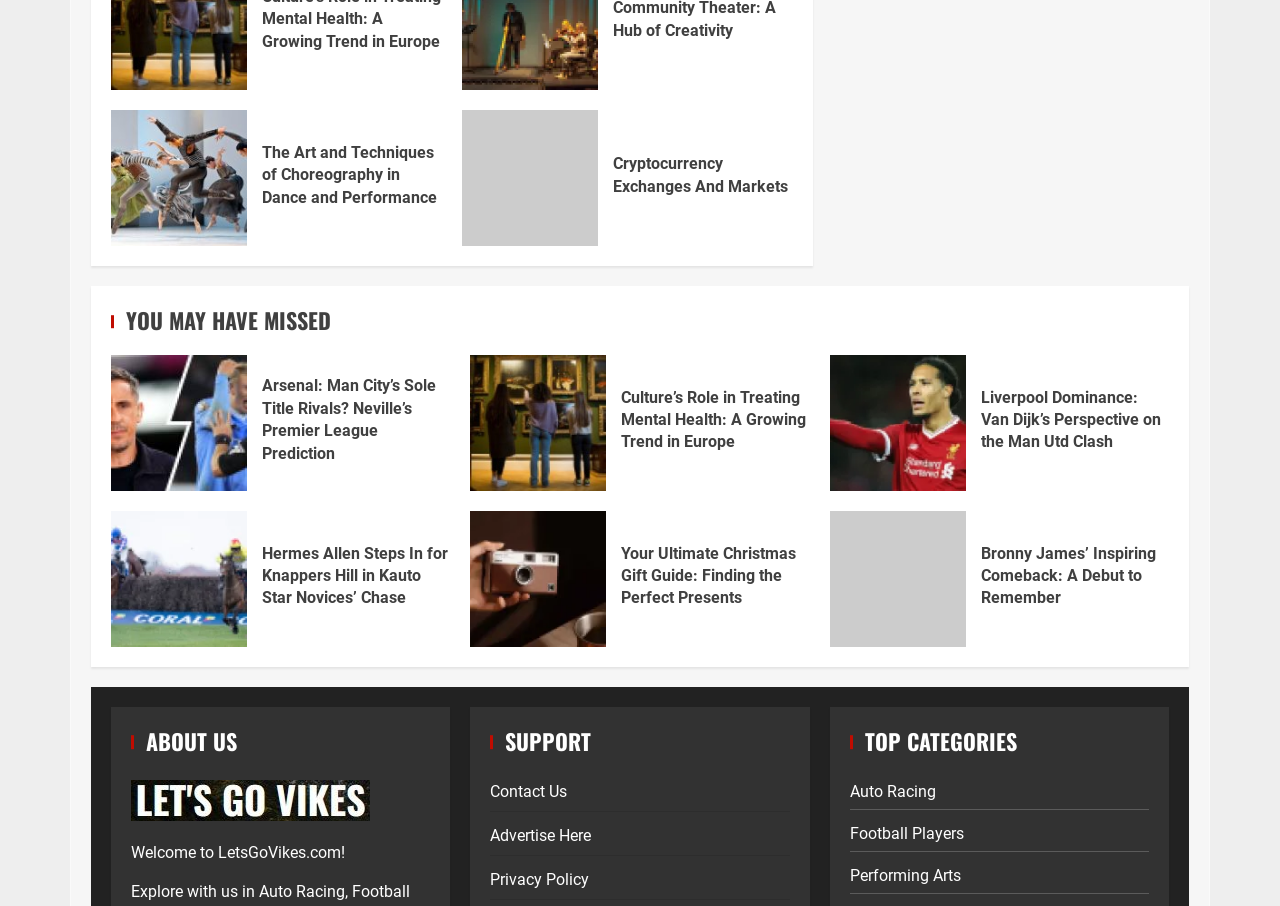Can you give a comprehensive explanation to the question given the content of the image?
What is the topic of the article with the image of Bronny James?

I found the image of Bronny James by looking at the image elements on the webpage and matched it with the corresponding heading element which has the text 'Bronny James' Inspiring Comeback: A Debut to Remember'.